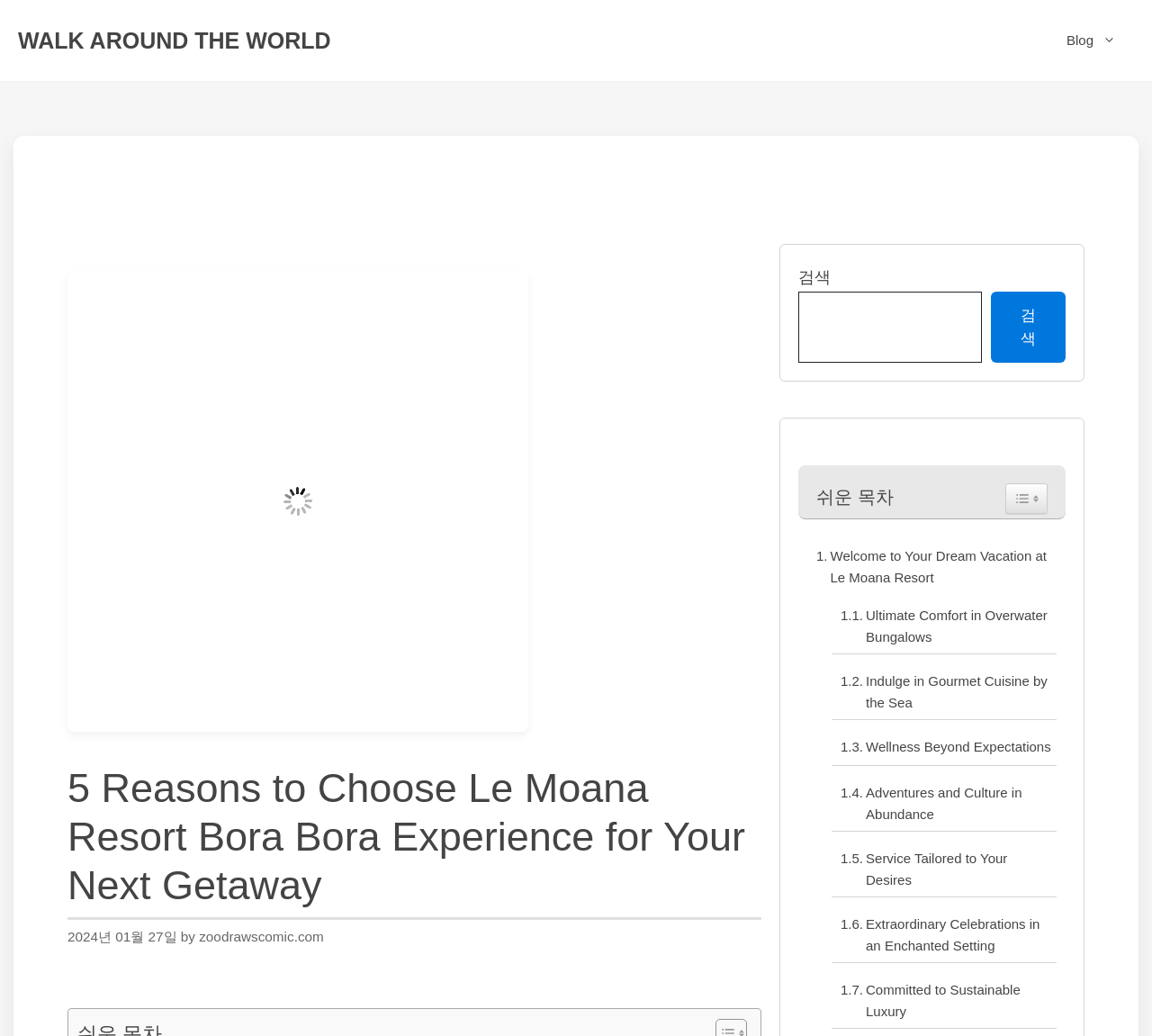What is the date of the article?
Answer the question with as much detail as you can, using the image as a reference.

I found the answer by looking at the time element with the text '2024년 01월 27일' which is located below the heading '5 Reasons to Choose Le Moana Resort Bora Bora Experience for Your Next Getaway'.